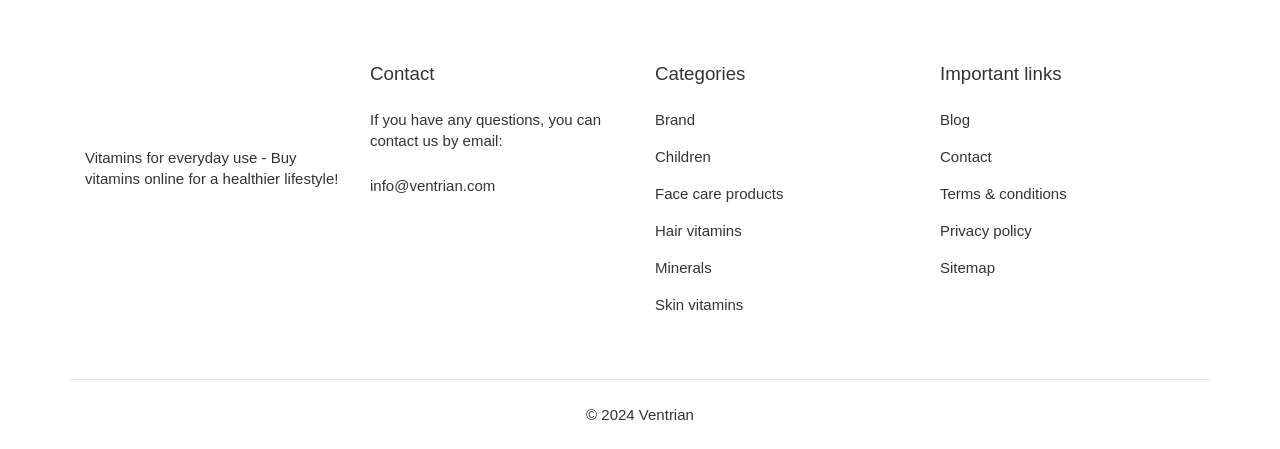Answer this question using a single word or a brief phrase:
What is the copyright year of this website?

2024